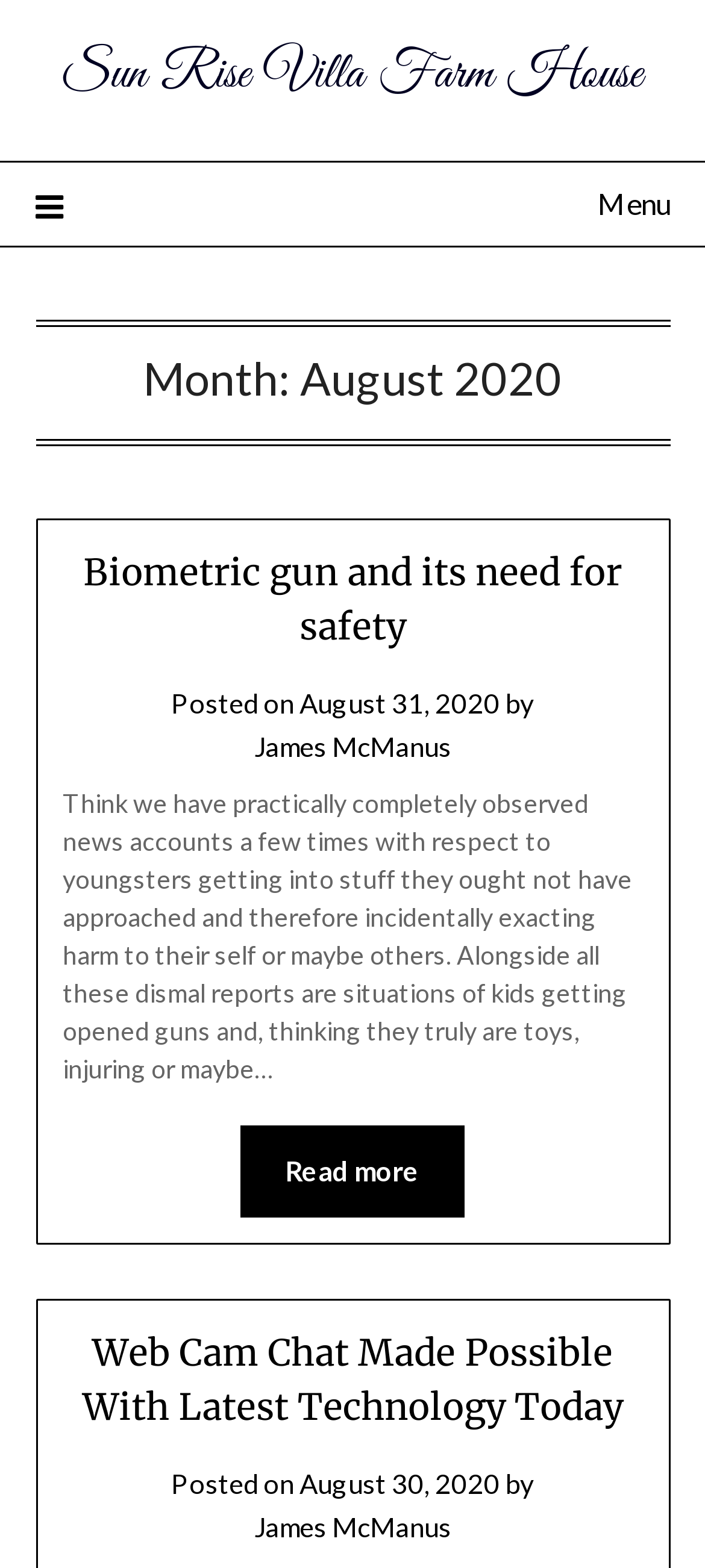Give a one-word or one-phrase response to the question:
What is the title of the second article?

Web Cam Chat Made Possible With Latest Technology Today